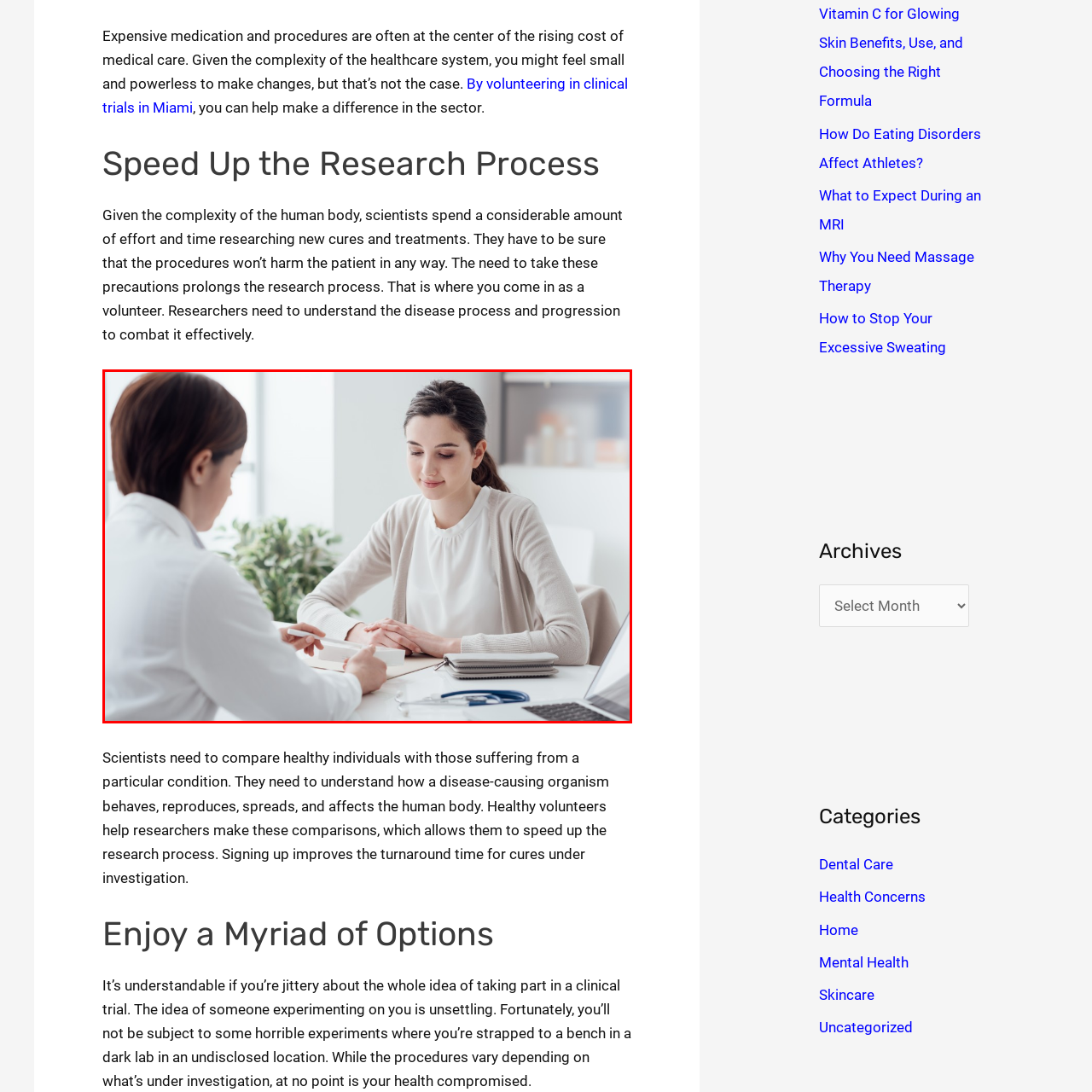Is the woman holding anything?
Check the image inside the red boundary and answer the question using a single word or brief phrase.

No